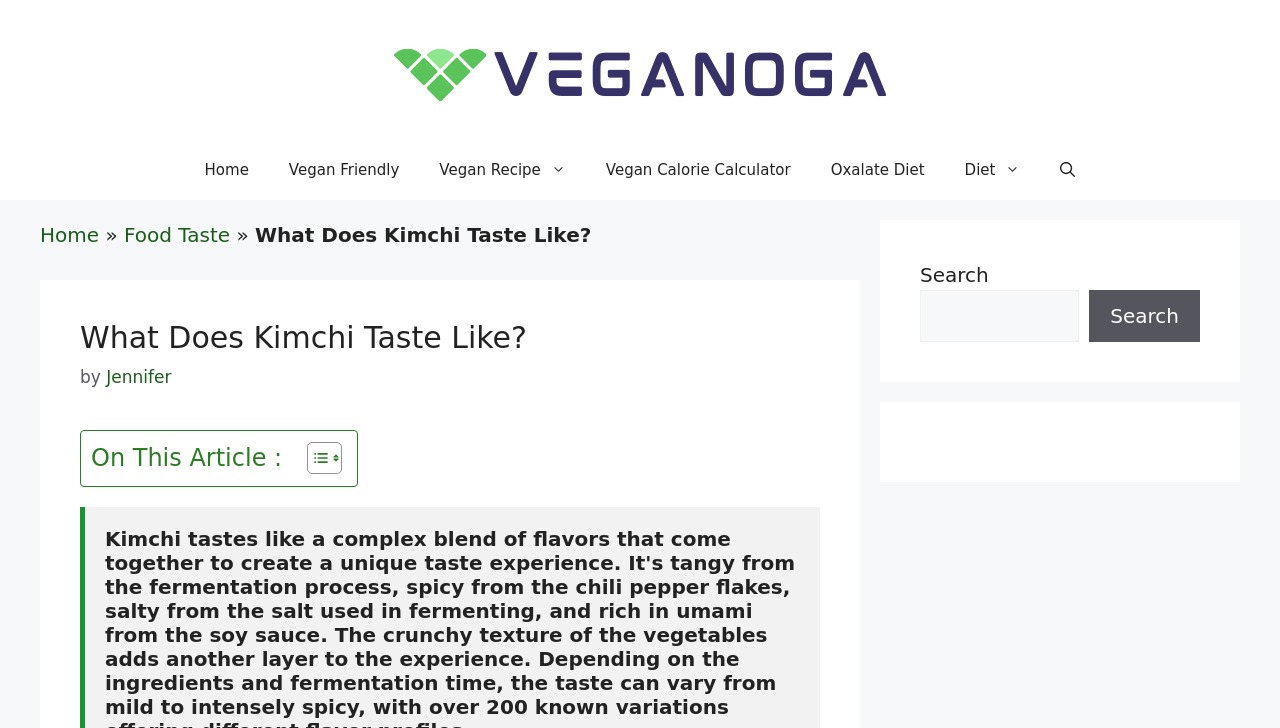Summarize the webpage with a detailed and informative caption.

This webpage is about exploring the taste of kimchi, with a comprehensive guide that delves into its rich history, complex flavors, versatile pairings, and surprising aspects. 

At the top of the page, there is a banner that spans the entire width, containing a link to the website "Veganoga" accompanied by an image of the same name. Below the banner, a navigation menu is situated, featuring links to various sections of the website, including "Home", "Vegan Friendly", "Vegan Recipe", "Vegan Calorie Calculator", "Oxalate Diet", and "Diet". 

To the right of the navigation menu, there is a search button labeled "Open search". Below this, there is a secondary navigation menu with links to "Home", "Food Taste", and the current page, "What Does Kimchi Taste Like?".

The main content of the page is divided into two sections. On the left, there is a header section that displays the title "What Does Kimchi Taste Like?" along with the author's name, "Jennifer". Below this, there is a table of contents with a toggle button to expand or collapse it.

On the right side of the page, there is a complementary section that takes up about a third of the page's width. This section contains a search bar with a label "Search" and a search button.